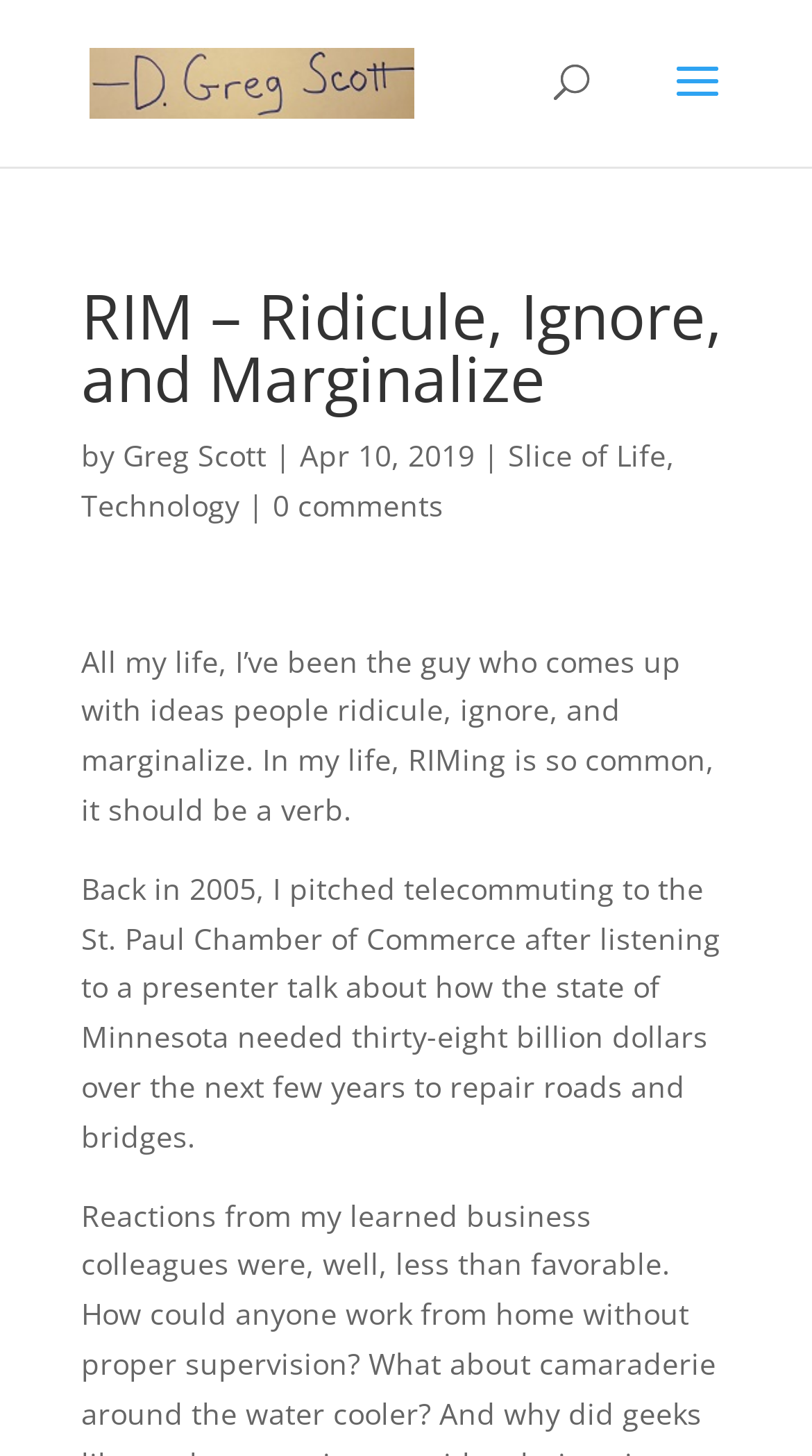What is the author's name?
From the screenshot, provide a brief answer in one word or phrase.

Greg Scott